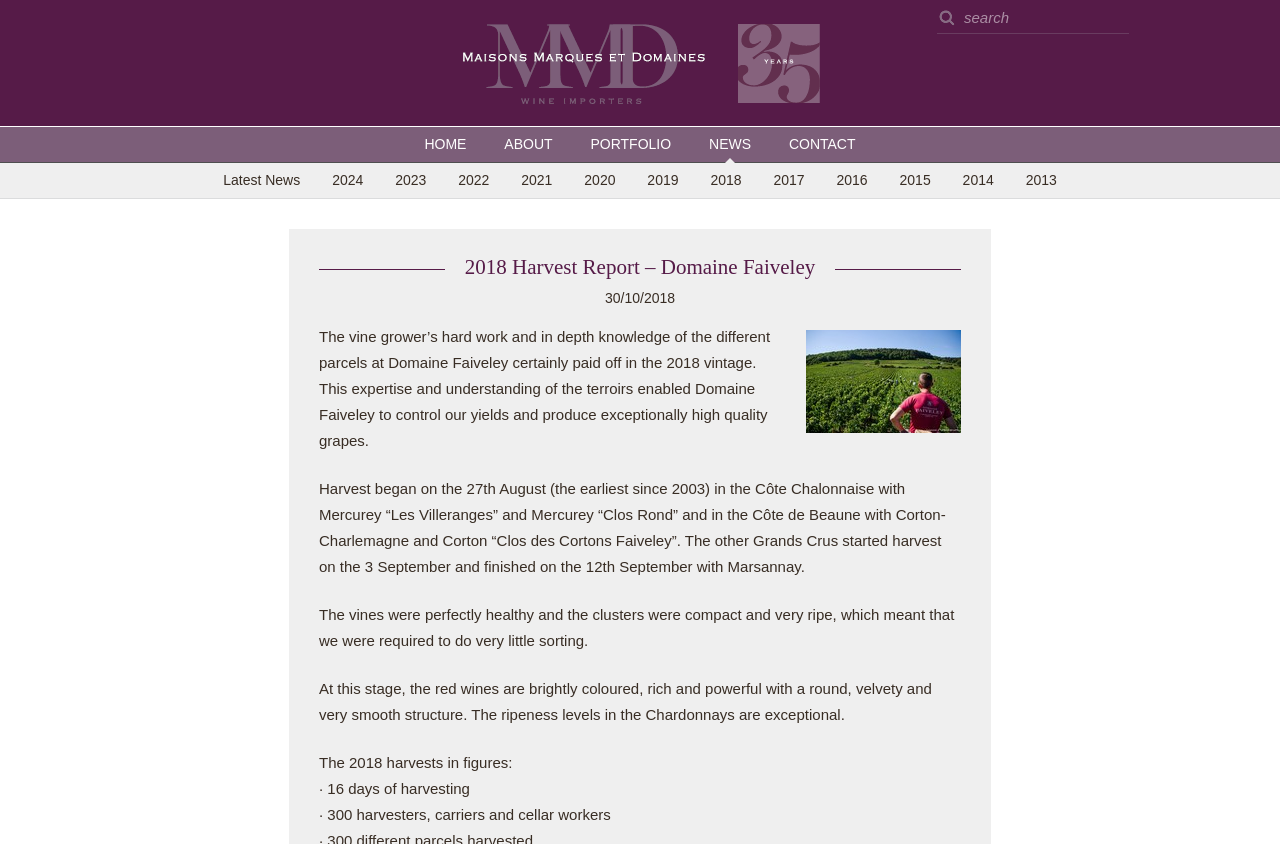Please mark the clickable region by giving the bounding box coordinates needed to complete this instruction: "View the 2019 harvest report".

[0.495, 0.193, 0.541, 0.235]